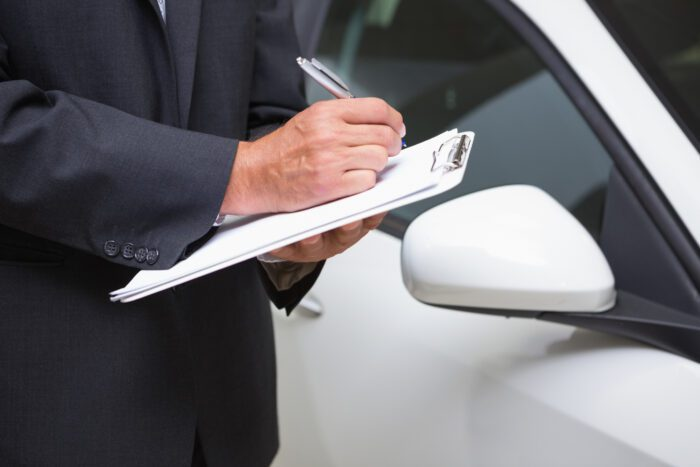What is the person doing?
Provide a short answer using one word or a brief phrase based on the image.

writing